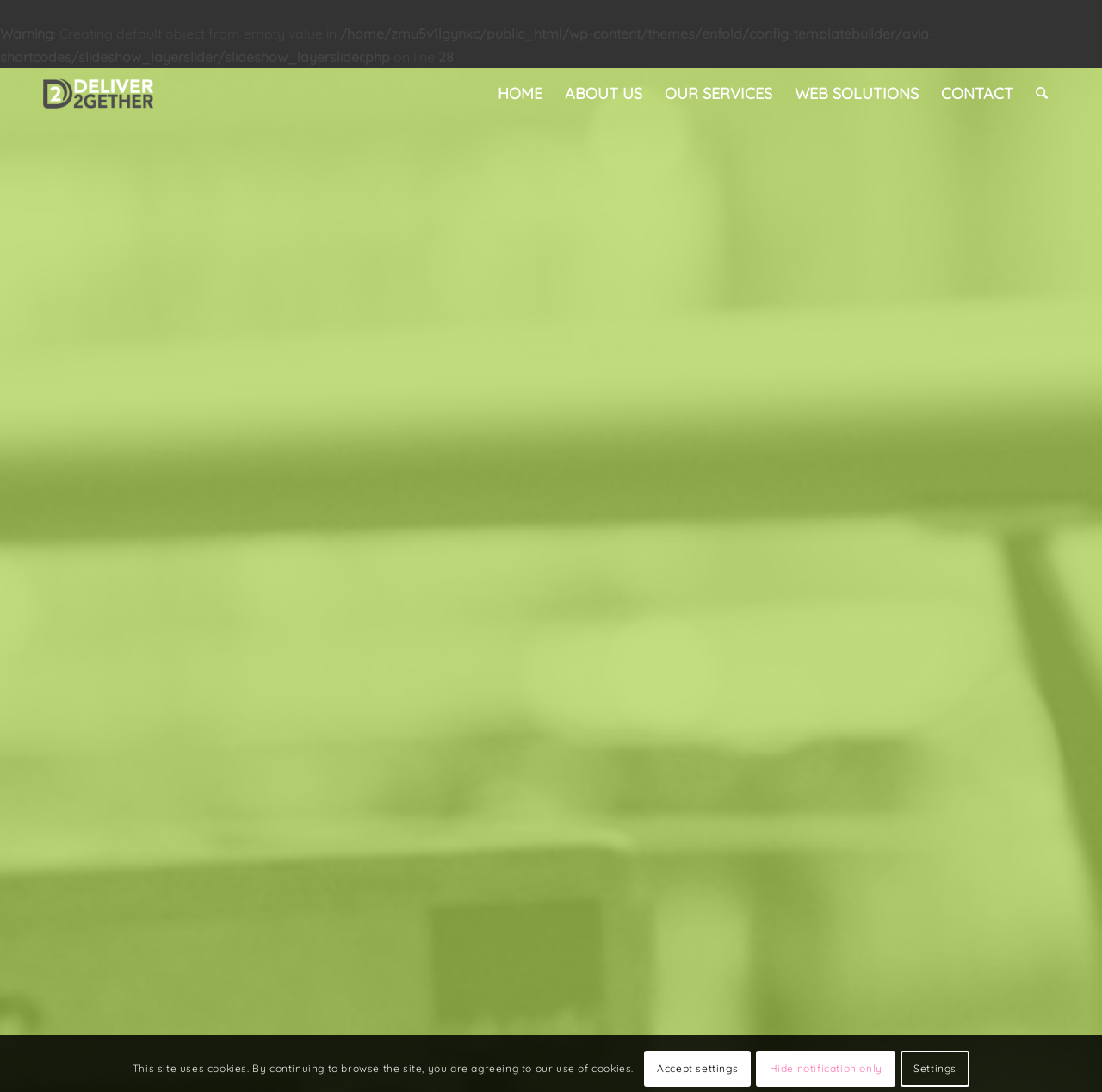What is the cookie notification message?
Refer to the image and give a detailed answer to the query.

I found a notification message at the bottom of the webpage, which says 'This site uses cookies. By continuing to browse the site, you are agreeing to our use of cookies.' This message is related to cookie usage on the website.